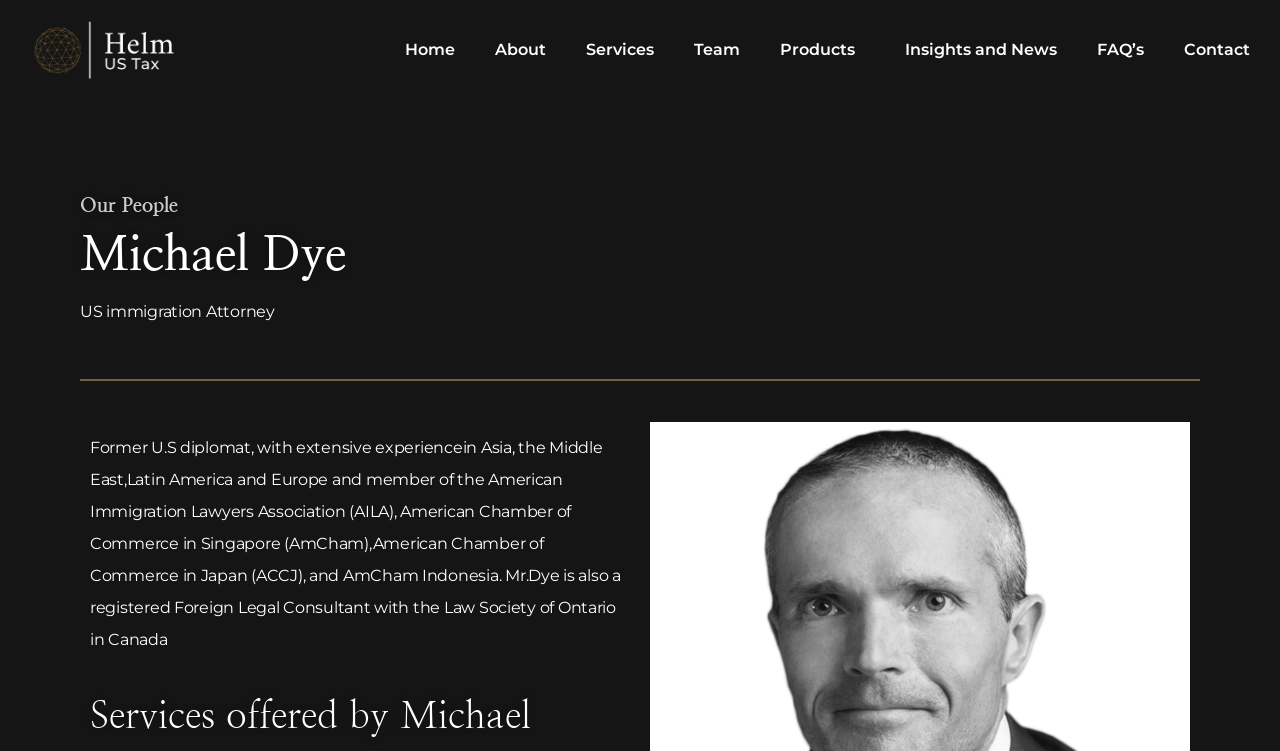Give a one-word or phrase response to the following question: What is the last link in the navigation menu?

Contact